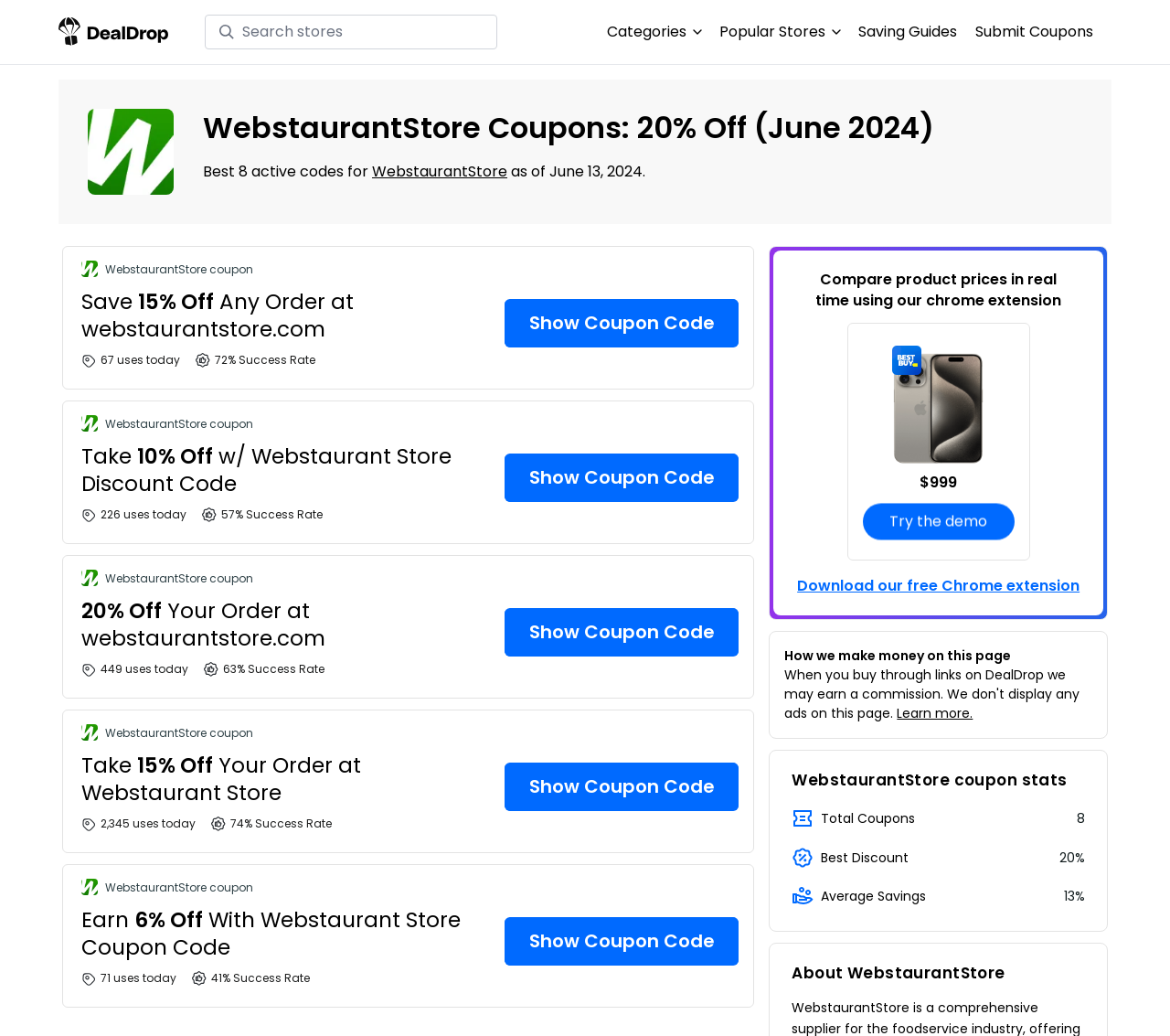Determine the bounding box coordinates of the clickable region to execute the instruction: "Show Coupon Code". The coordinates should be four float numbers between 0 and 1, denoted as [left, top, right, bottom].

[0.432, 0.289, 0.632, 0.335]